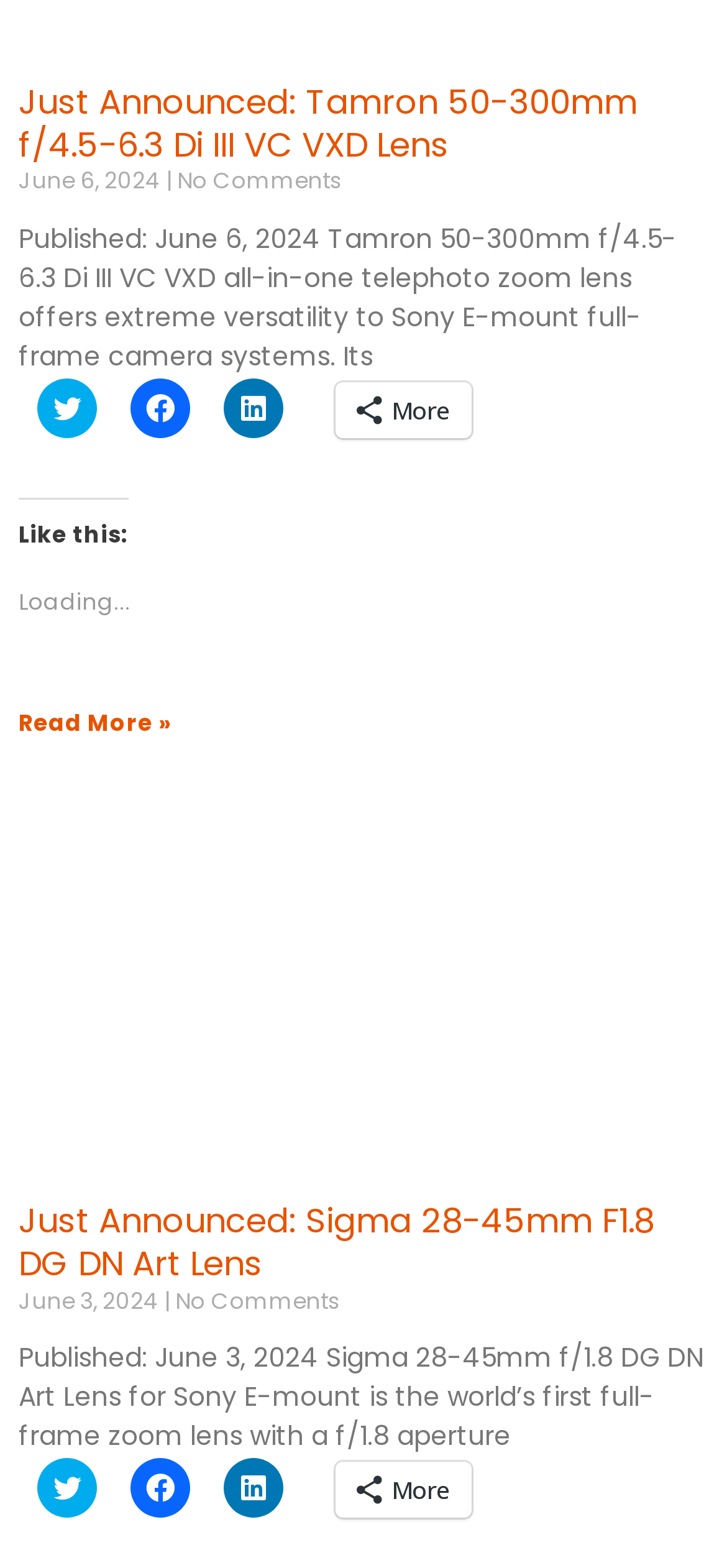What is the aperture of the Sigma 28-45mm lens?
With the help of the image, please provide a detailed response to the question.

I determined the aperture of the Sigma 28-45mm lens by reading the text in the heading element 'Just Announced: Sigma 28-45mm F1.8 DG DN Art Lens'. The text explicitly mentions the aperture as f/1.8.